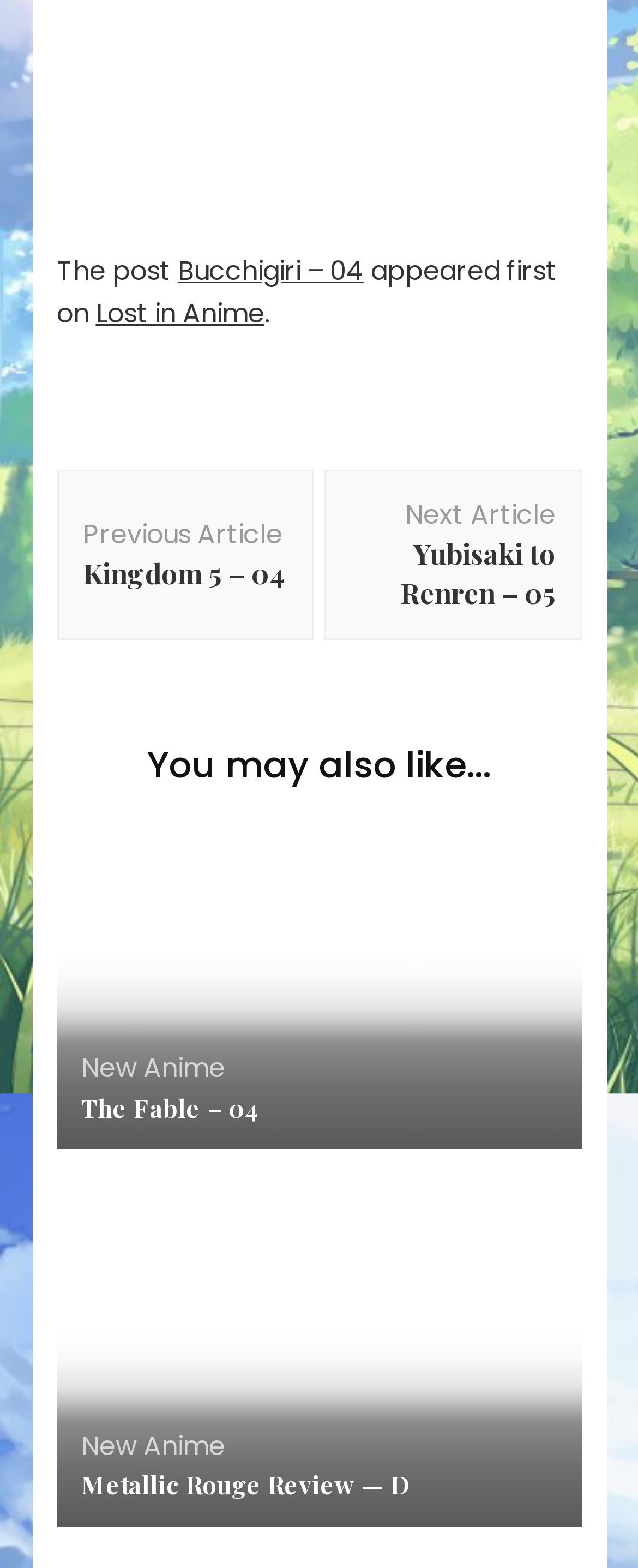Please give a short response to the question using one word or a phrase:
How many recommended posts are available?

3